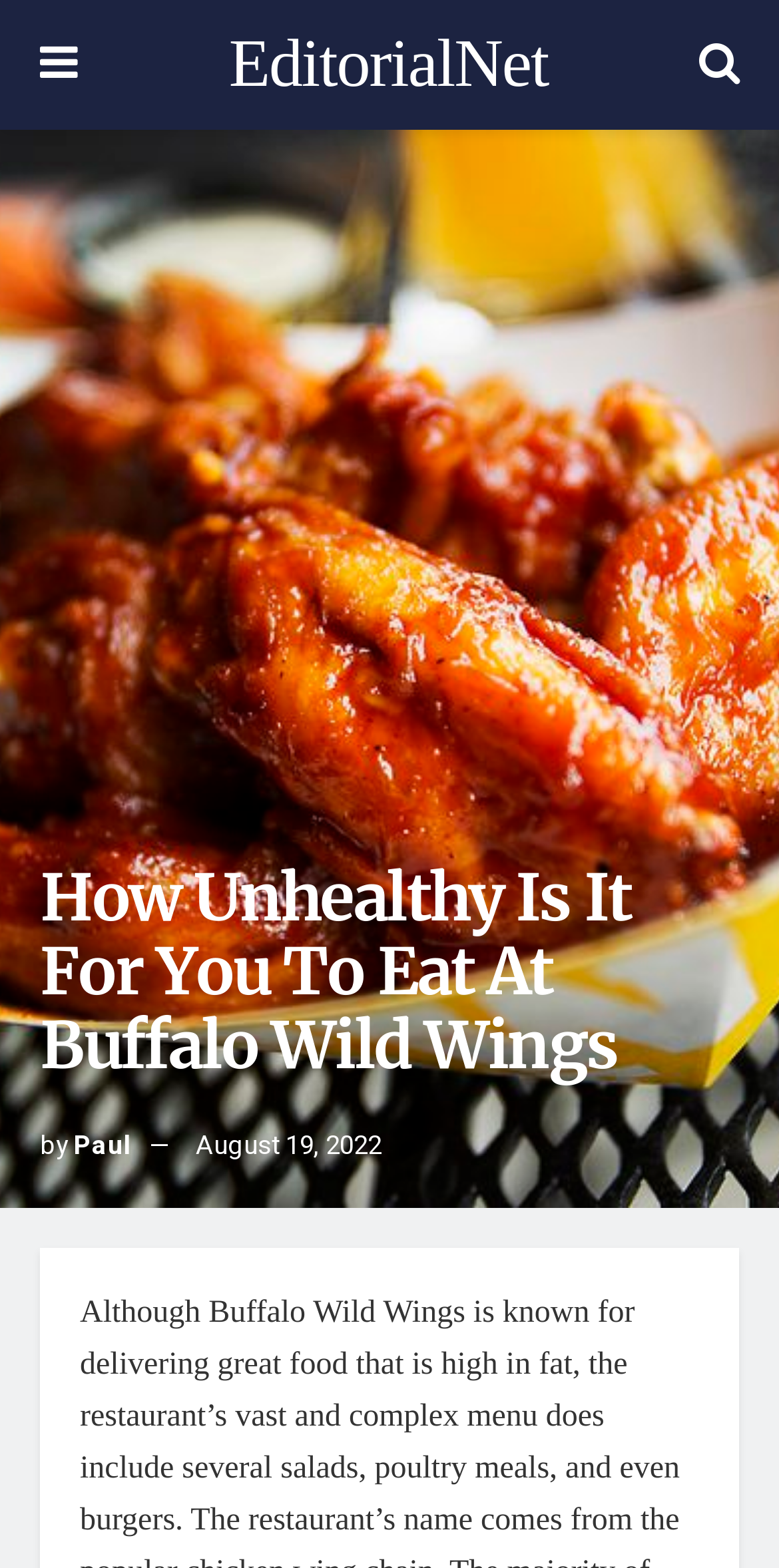Extract the main title from the webpage and generate its text.

How Unhealthy Is It For You To Eat At Buffalo Wild Wings